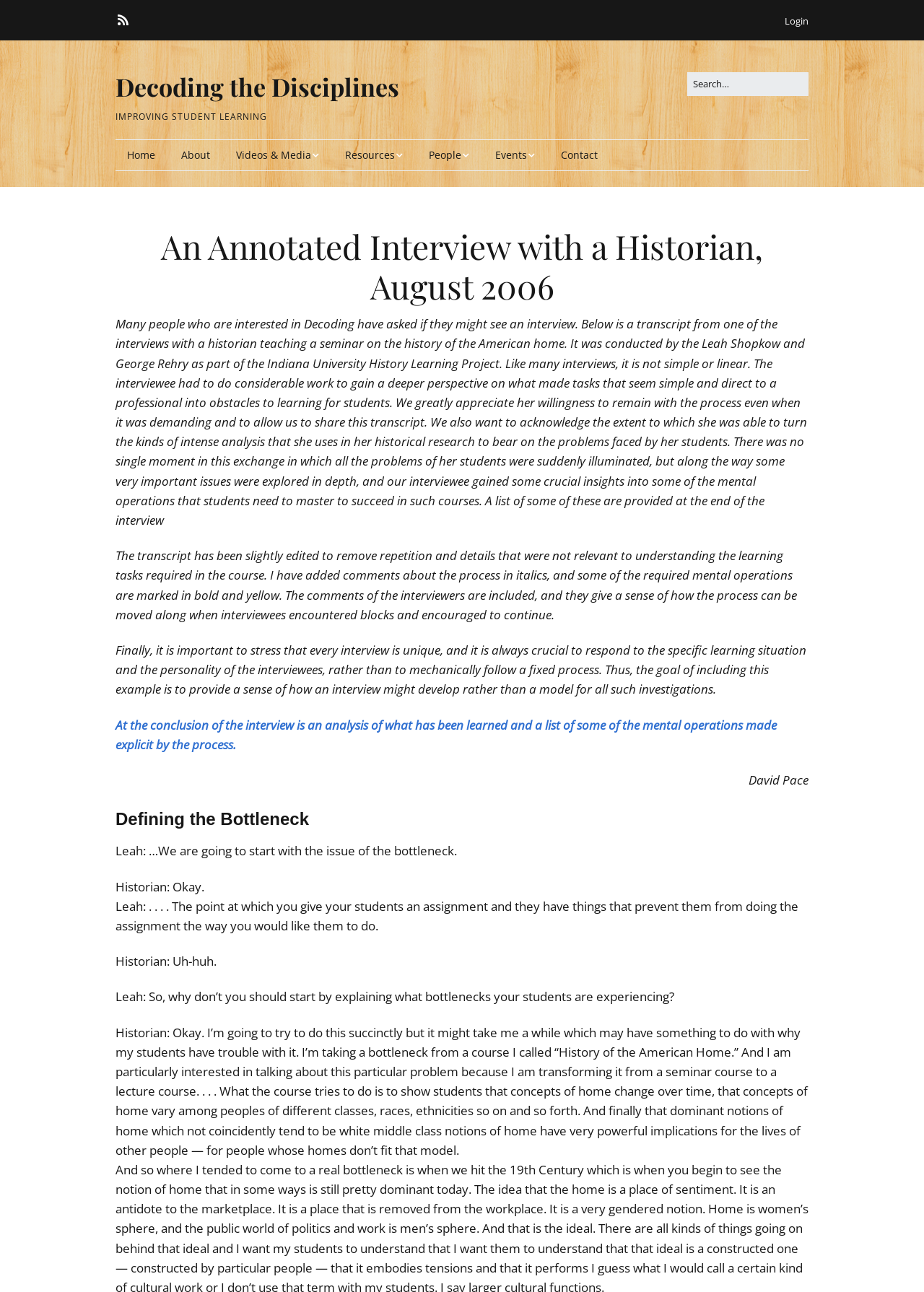What is the purpose of the interview?
Refer to the image and provide a concise answer in one word or phrase.

To understand student learning challenges